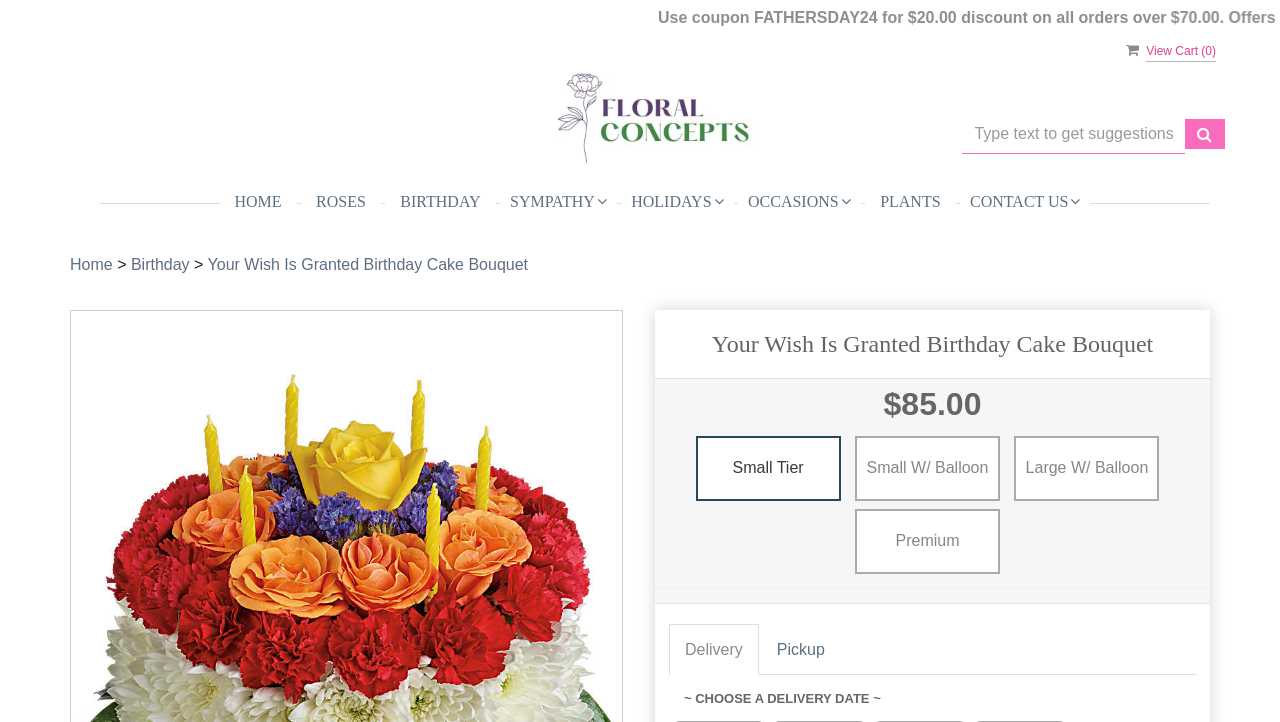What is the name of the company?
Please respond to the question thoroughly and include all relevant details.

I found the name of the company by looking at the link element that is located at the top of the webpage and has a bounding box coordinate of [0.434, 0.15, 0.59, 0.173]. The text content of this element is 'Floral Concepts', which suggests that it is the name of the company.